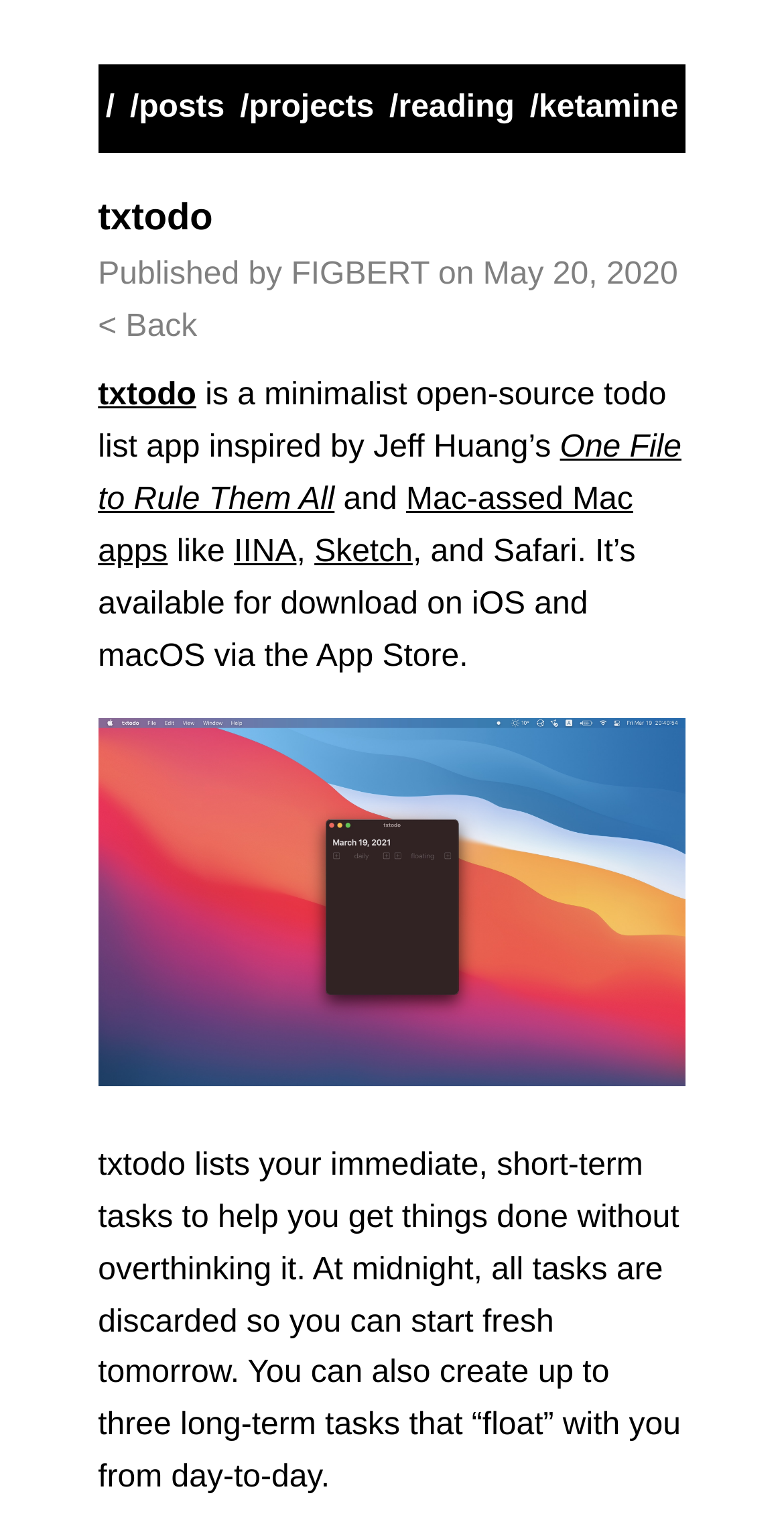Please locate the bounding box coordinates of the region I need to click to follow this instruction: "view projects".

[0.306, 0.054, 0.477, 0.089]